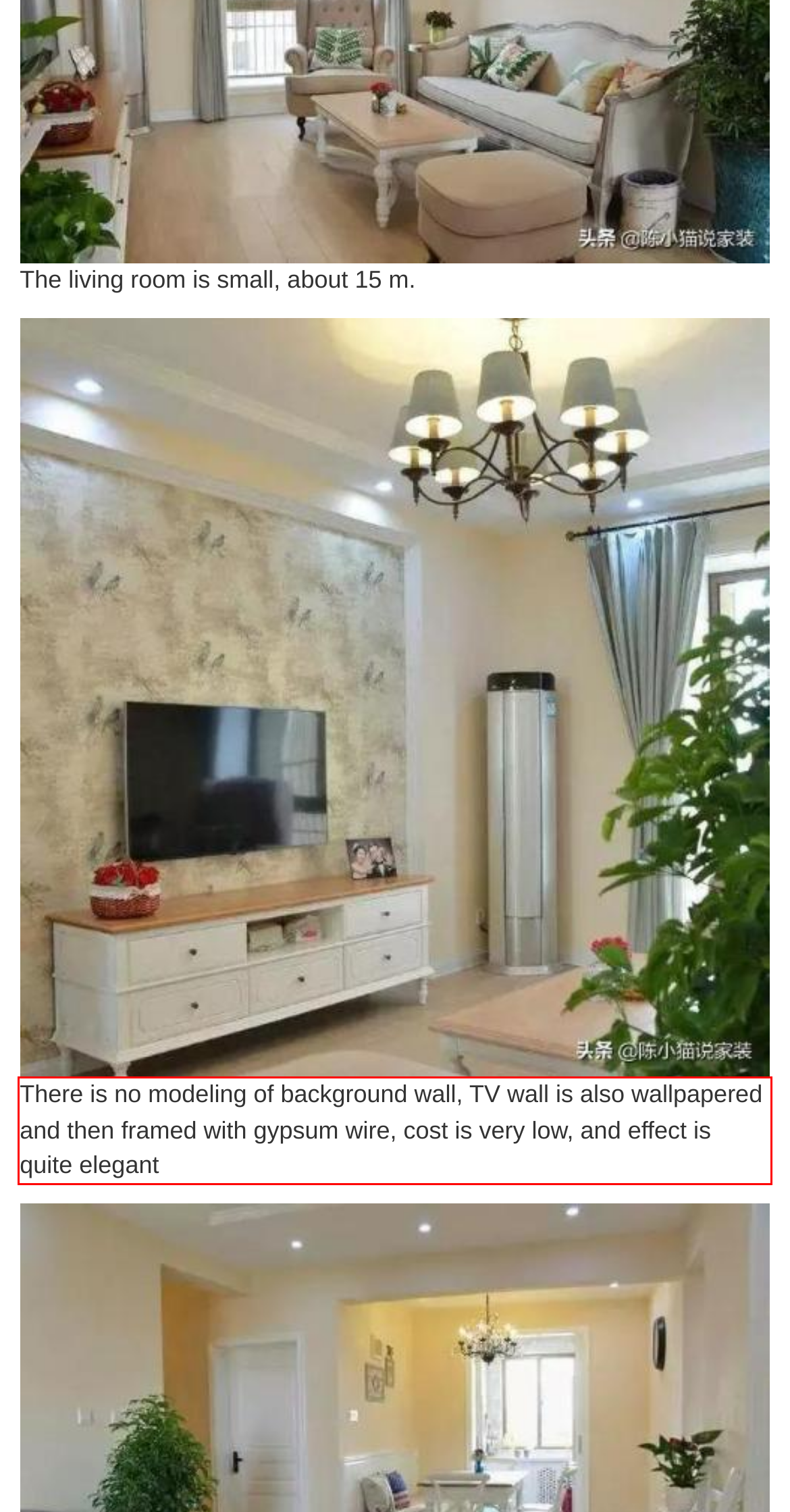Perform OCR on the text inside the red-bordered box in the provided screenshot and output the content.

There is no modeling of background wall, TV wall is also wallpapered and then framed with gypsum wire, cost is very low, and effect is quite elegant